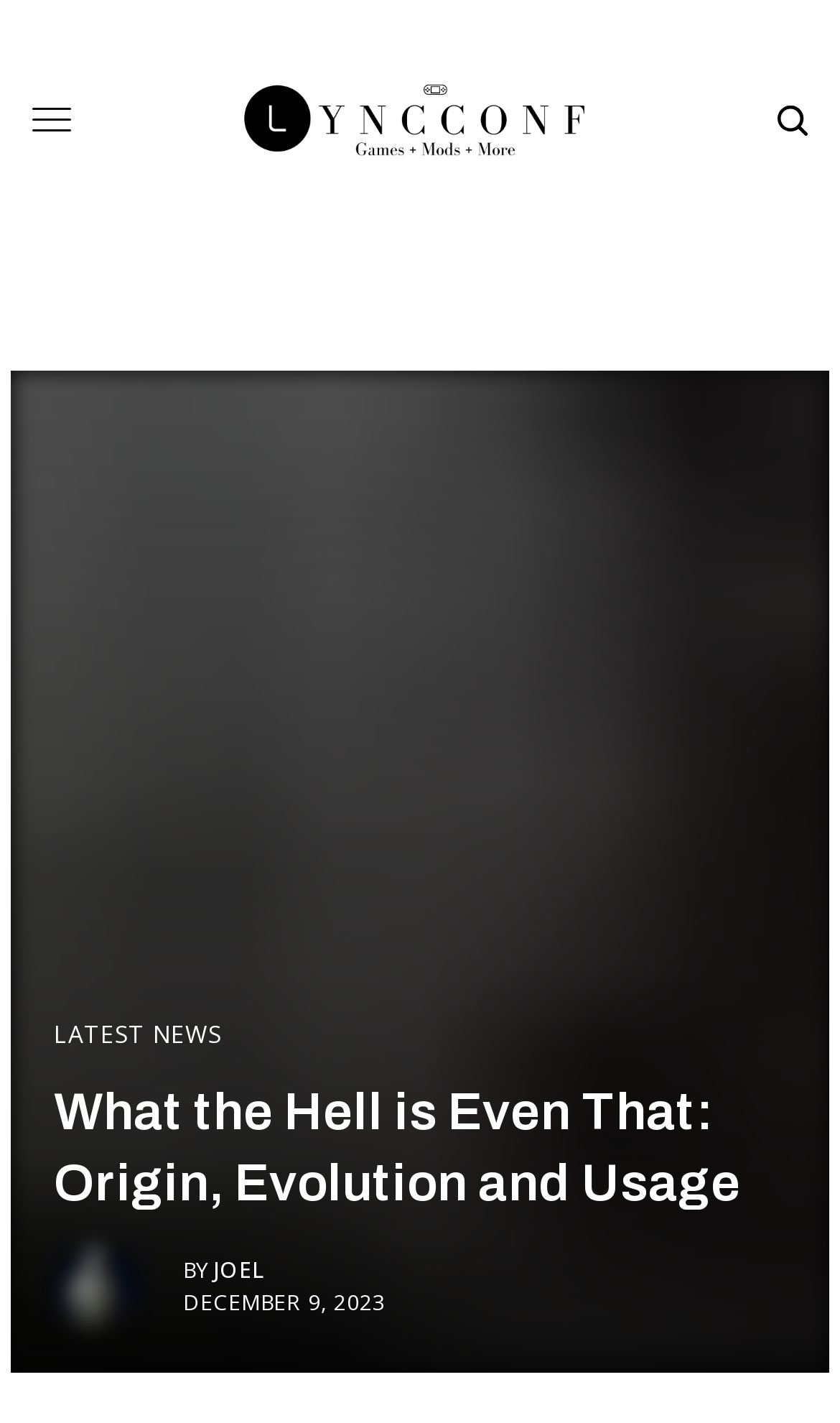Identify and provide the title of the webpage.

What the Hell is Even That: Origin, Evolution and Usage